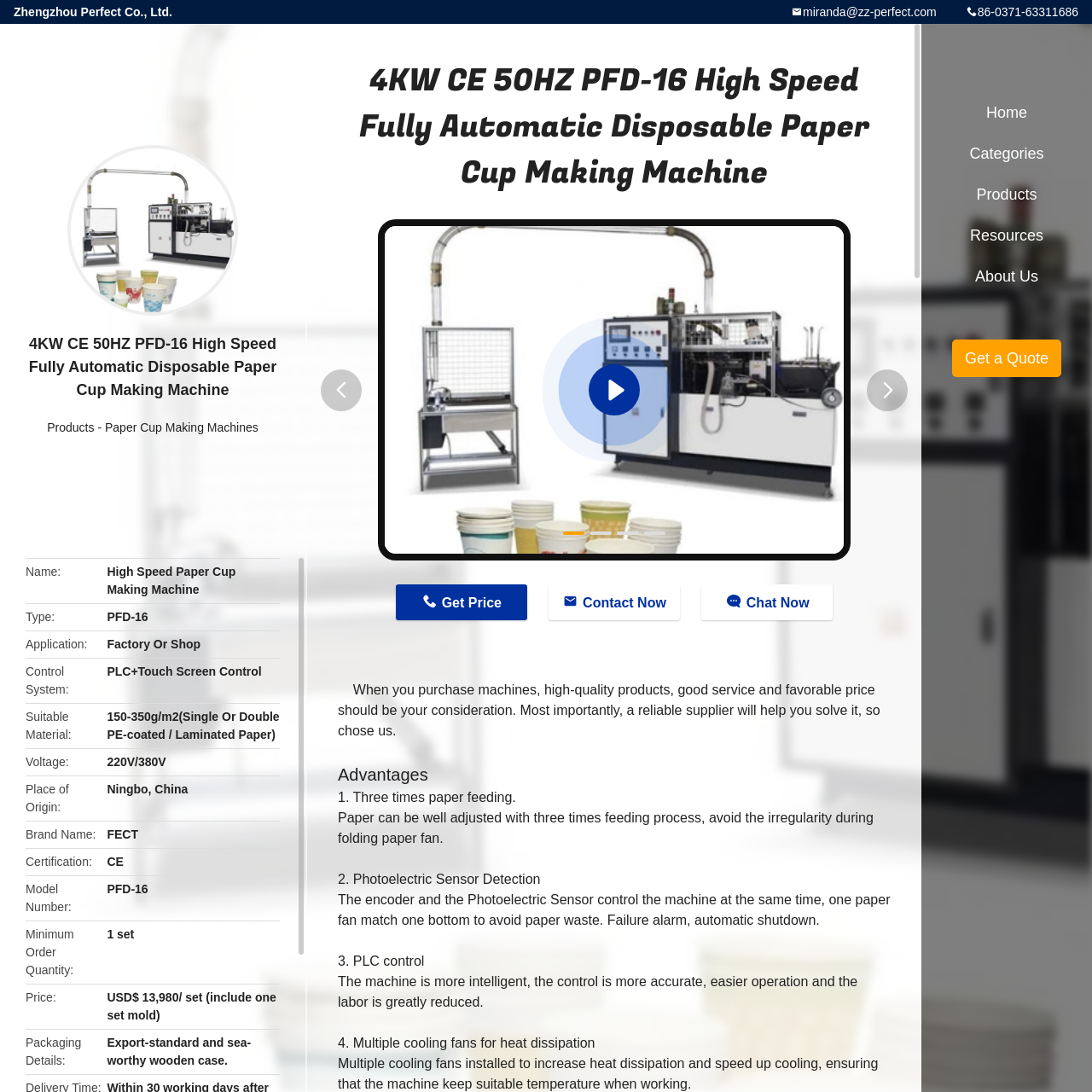Based on the image, provide a detailed and complete answer to the question: 
What is the type of the paper cup making machine?

I found the type of the paper cup making machine by looking at the static text element 'Type' and its corresponding value 'PFD-16' located in the product details section.